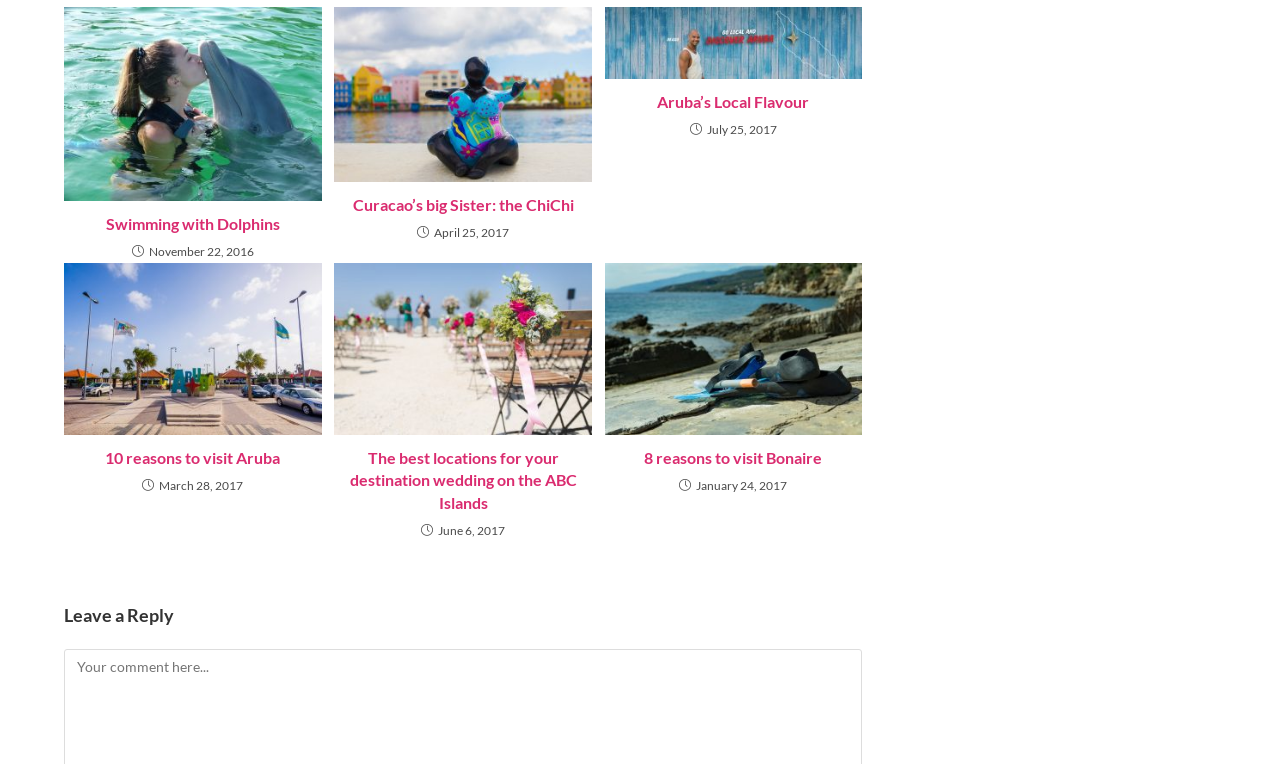Could you provide the bounding box coordinates for the portion of the screen to click to complete this instruction: "Read more about Aruba’s Local Flavour"?

[0.472, 0.009, 0.674, 0.103]